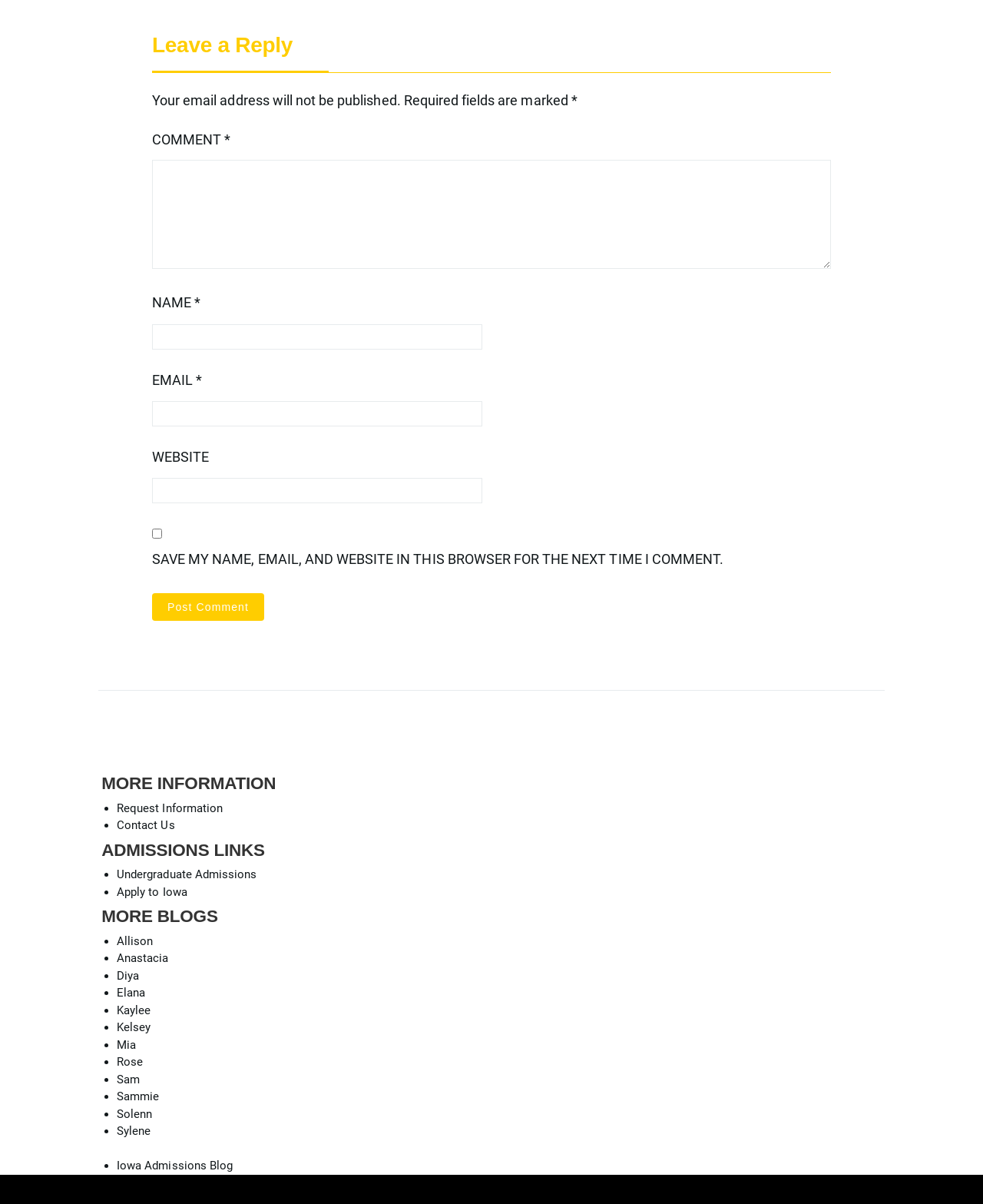Identify the bounding box coordinates for the UI element described as follows: parent_node: EMAIL * aria-describedby="email-notes" name="email". Use the format (top-left x, top-left y, bottom-right x, bottom-right y) and ensure all values are floating point numbers between 0 and 1.

[0.155, 0.333, 0.491, 0.354]